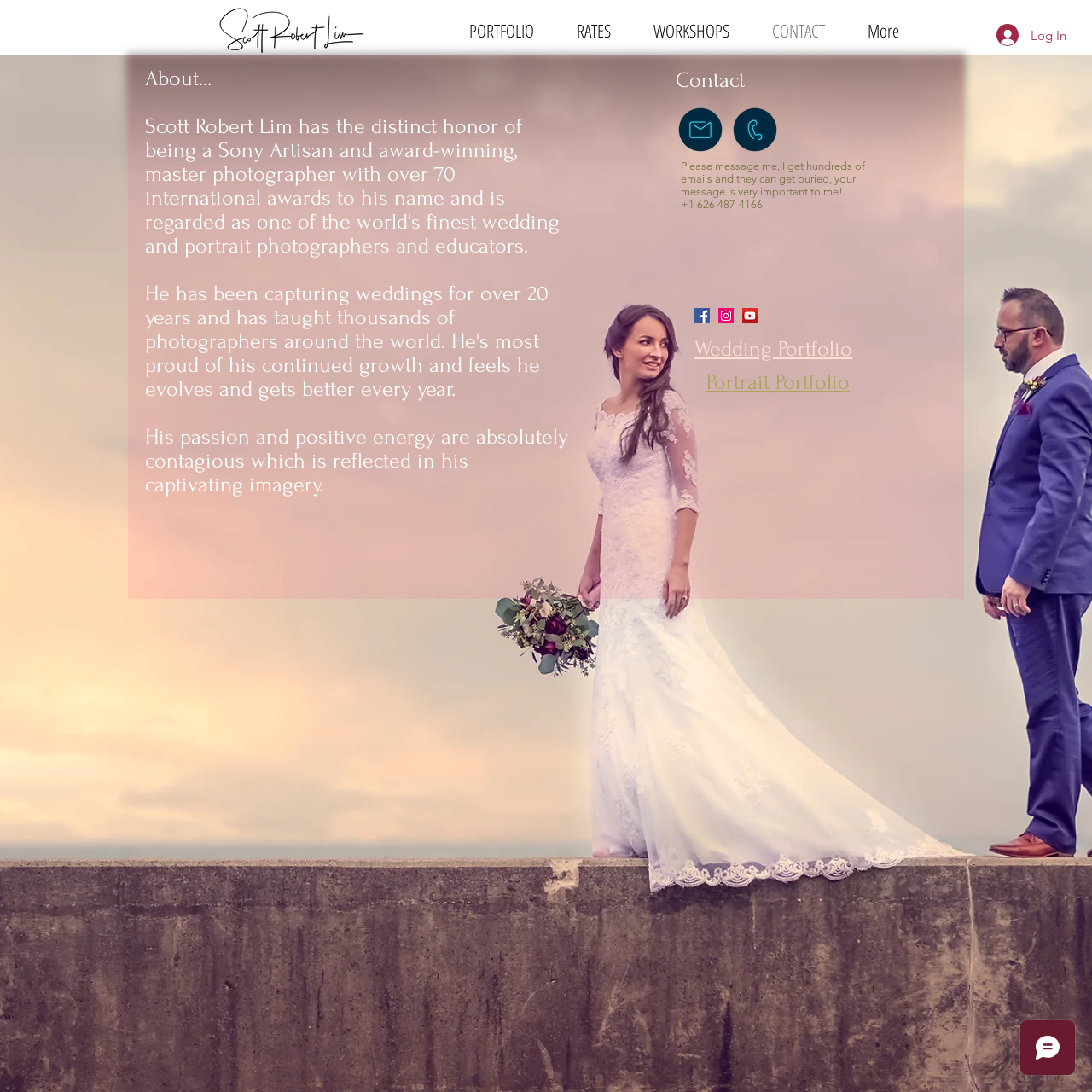What is the photographer's name?
Please answer the question with a single word or phrase, referencing the image.

Scott Robert Lim